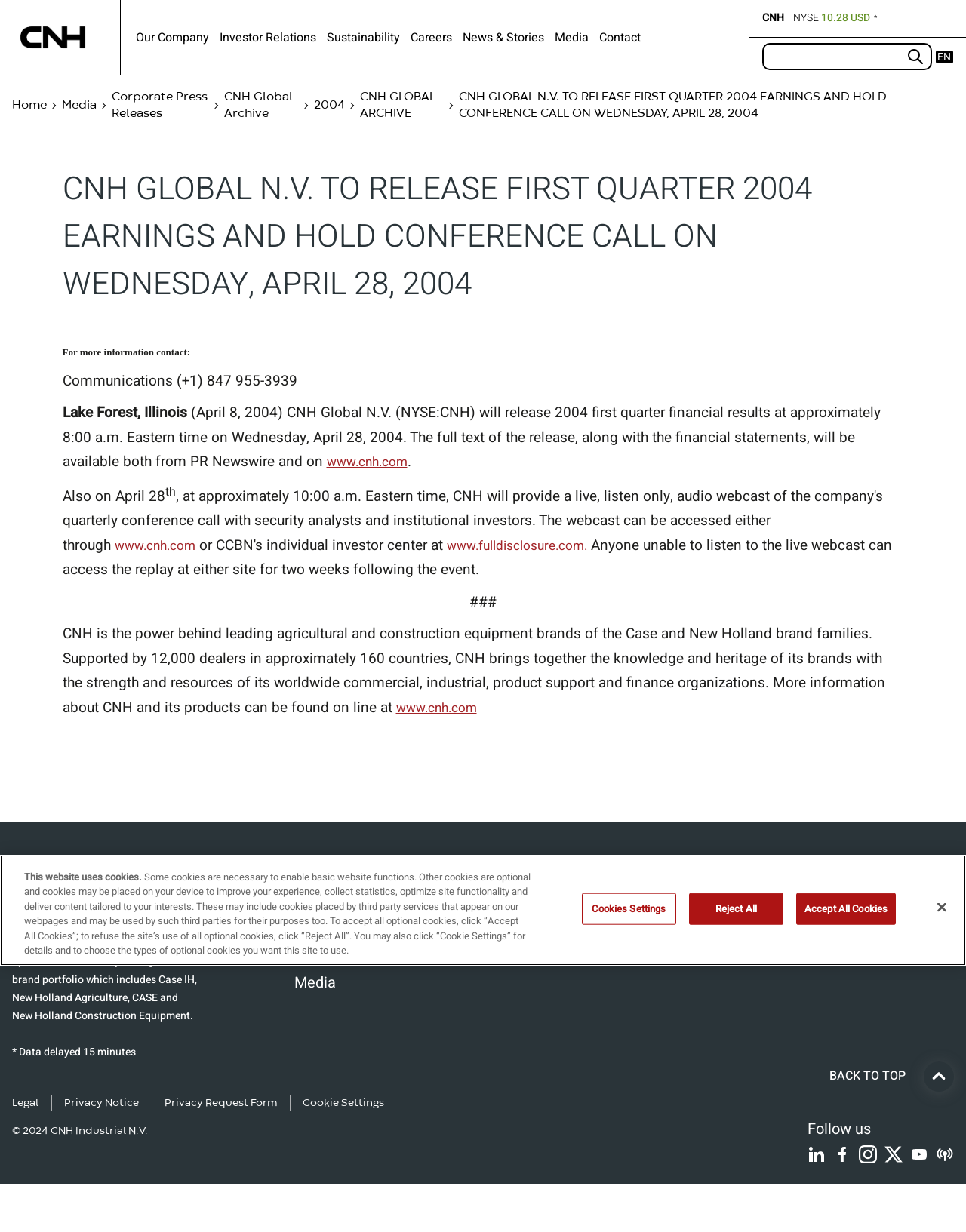With reference to the image, please provide a detailed answer to the following question: What is the company's website?

The company's website is mentioned in the press release section of the webpage, where it is stated that the full text of the release, along with the financial statements, will be available on the company's website.